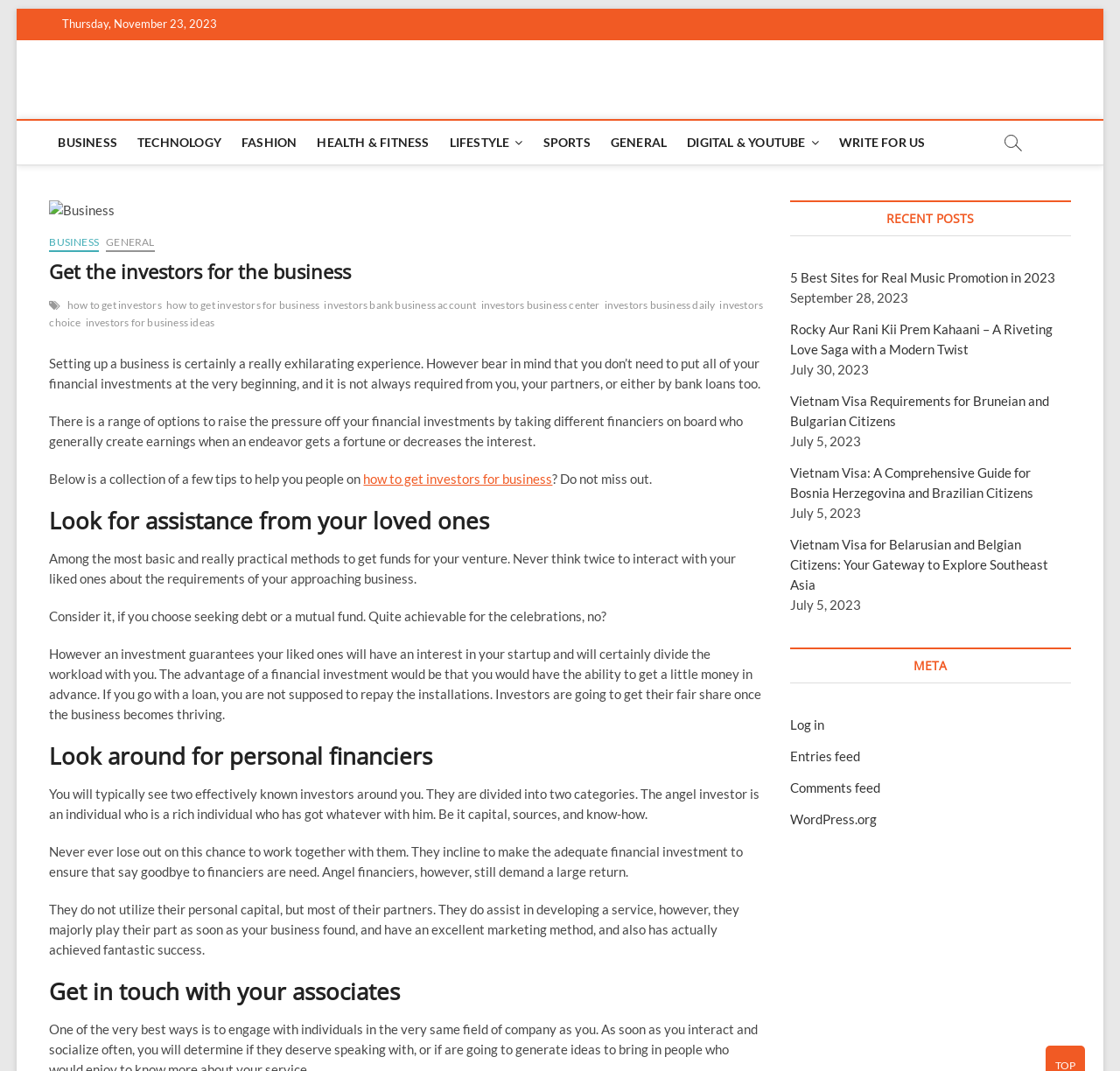Identify the bounding box of the UI component described as: "Log in".

[0.706, 0.669, 0.736, 0.684]